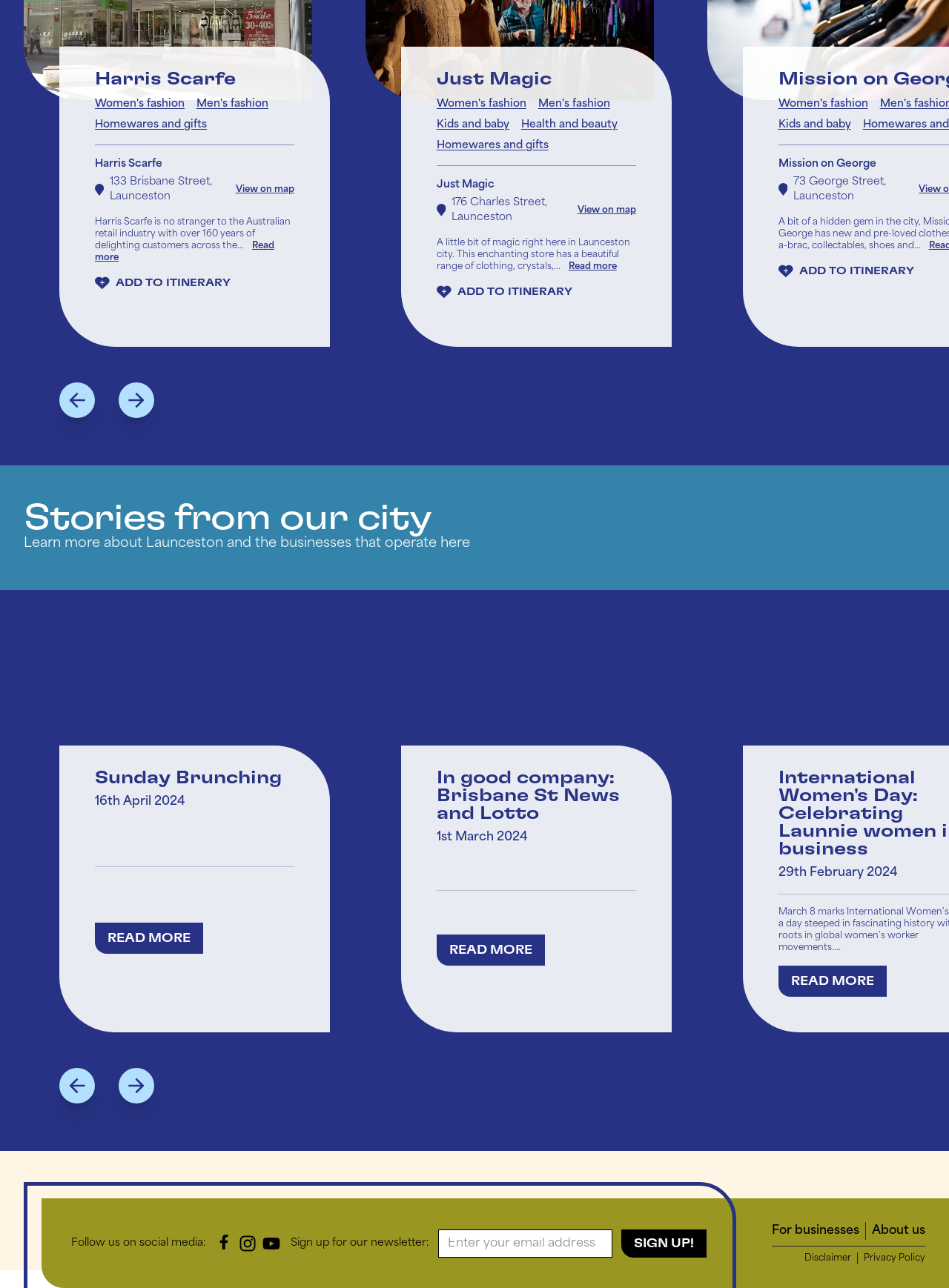Predict the bounding box coordinates of the area that should be clicked to accomplish the following instruction: "Click the logo of Hoogendoorn Growth Management". The bounding box coordinates should consist of four float numbers between 0 and 1, i.e., [left, top, right, bottom].

None